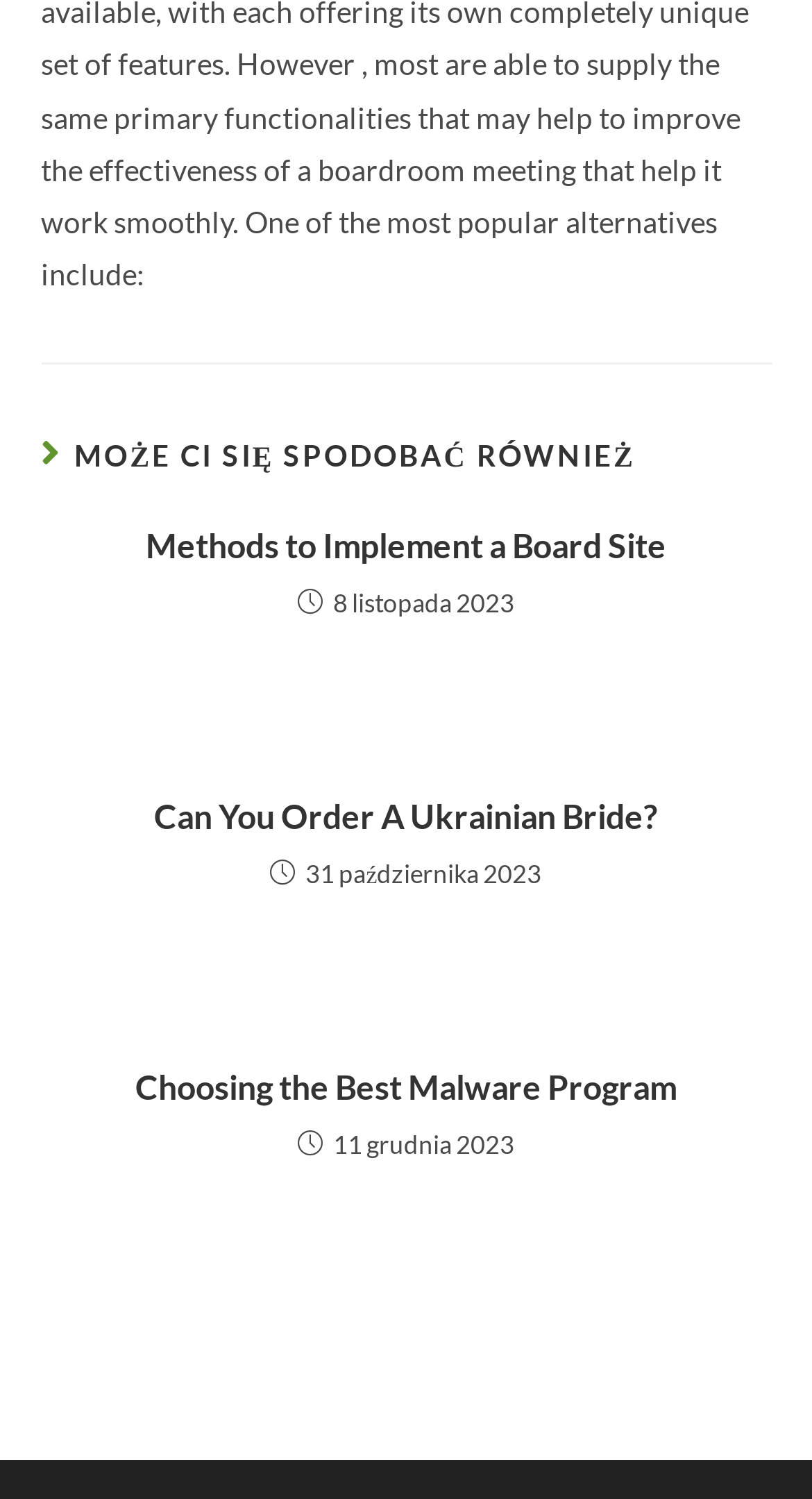What is the common element type among all articles?
Carefully examine the image and provide a detailed answer to the question.

I looked at each article element and found that they all have a heading element inside them, which suggests that they all have a title or heading.